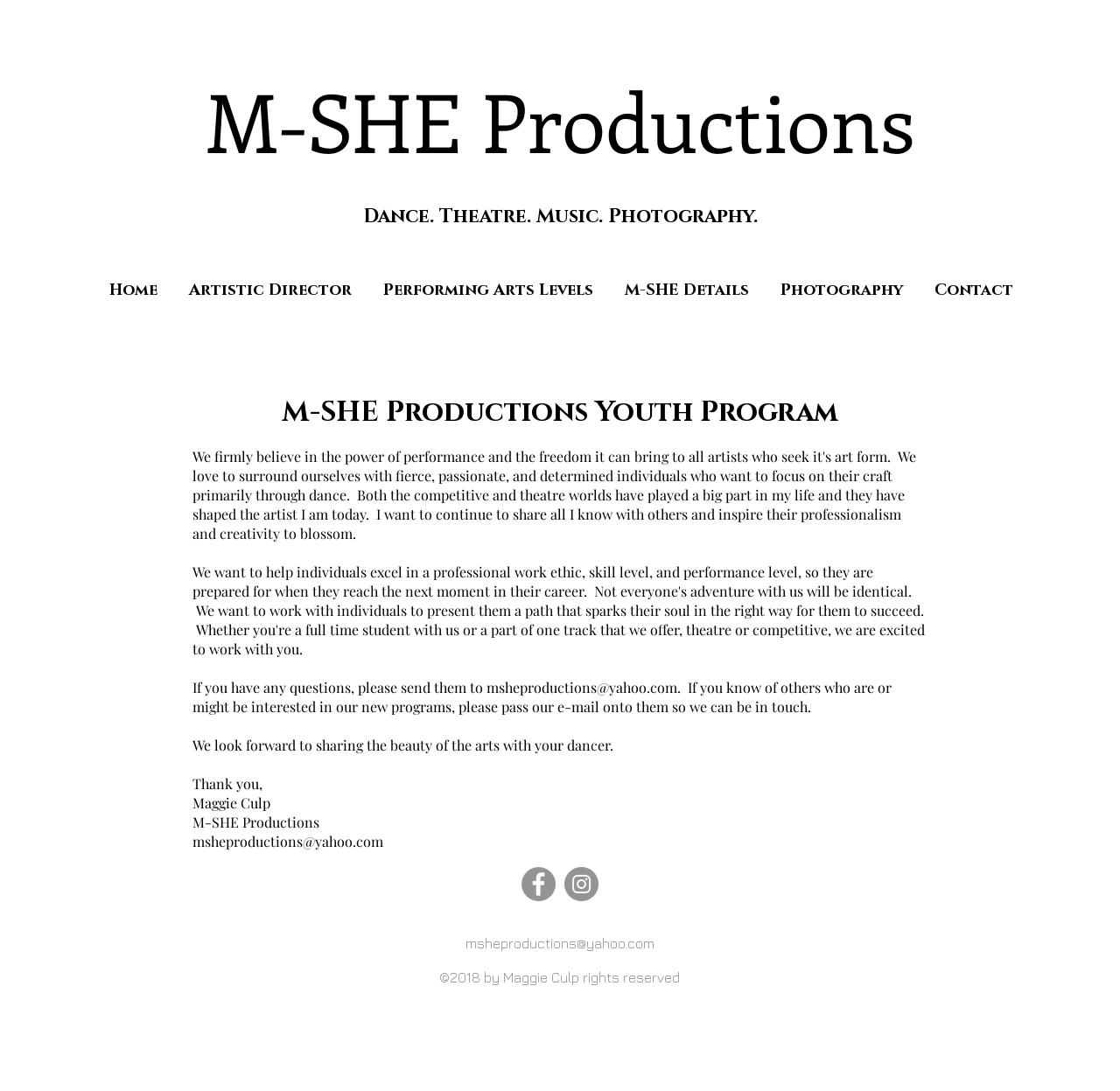Please specify the bounding box coordinates of the clickable section necessary to execute the following command: "Send an email to msheproductions@yahoo.com".

[0.434, 0.621, 0.605, 0.638]